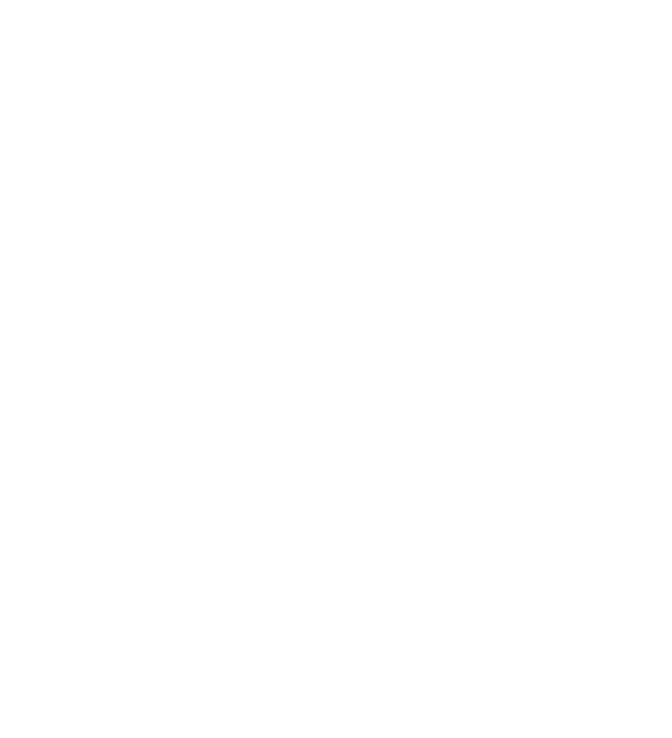How much does Fluffy weigh? Analyze the screenshot and reply with just one word or a short phrase.

45 lbs